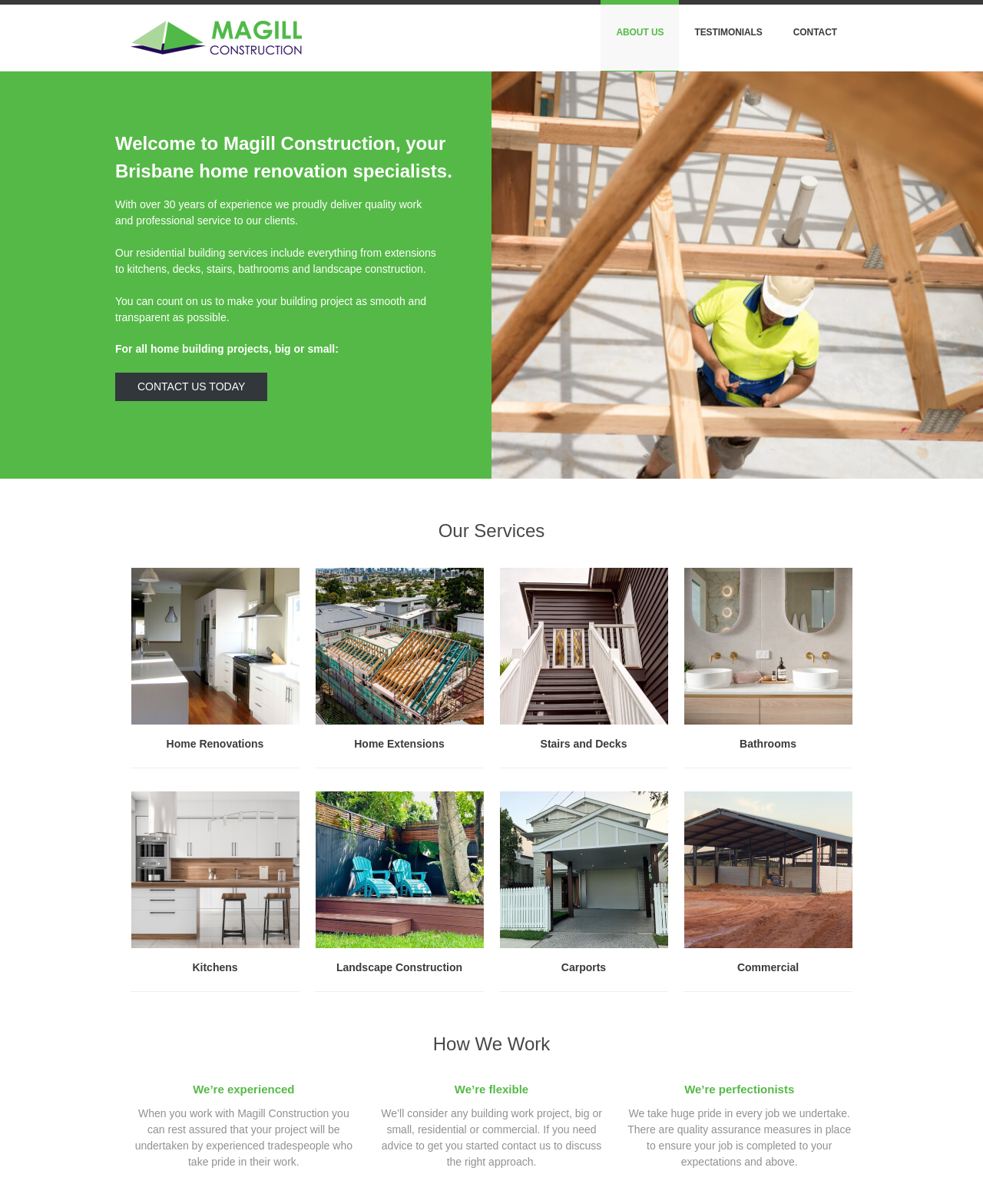Please give the bounding box coordinates of the area that should be clicked to fulfill the following instruction: "Click on Kitchens". The coordinates should be in the format of four float numbers from 0 to 1, i.e., [left, top, right, bottom].

[0.196, 0.798, 0.242, 0.808]